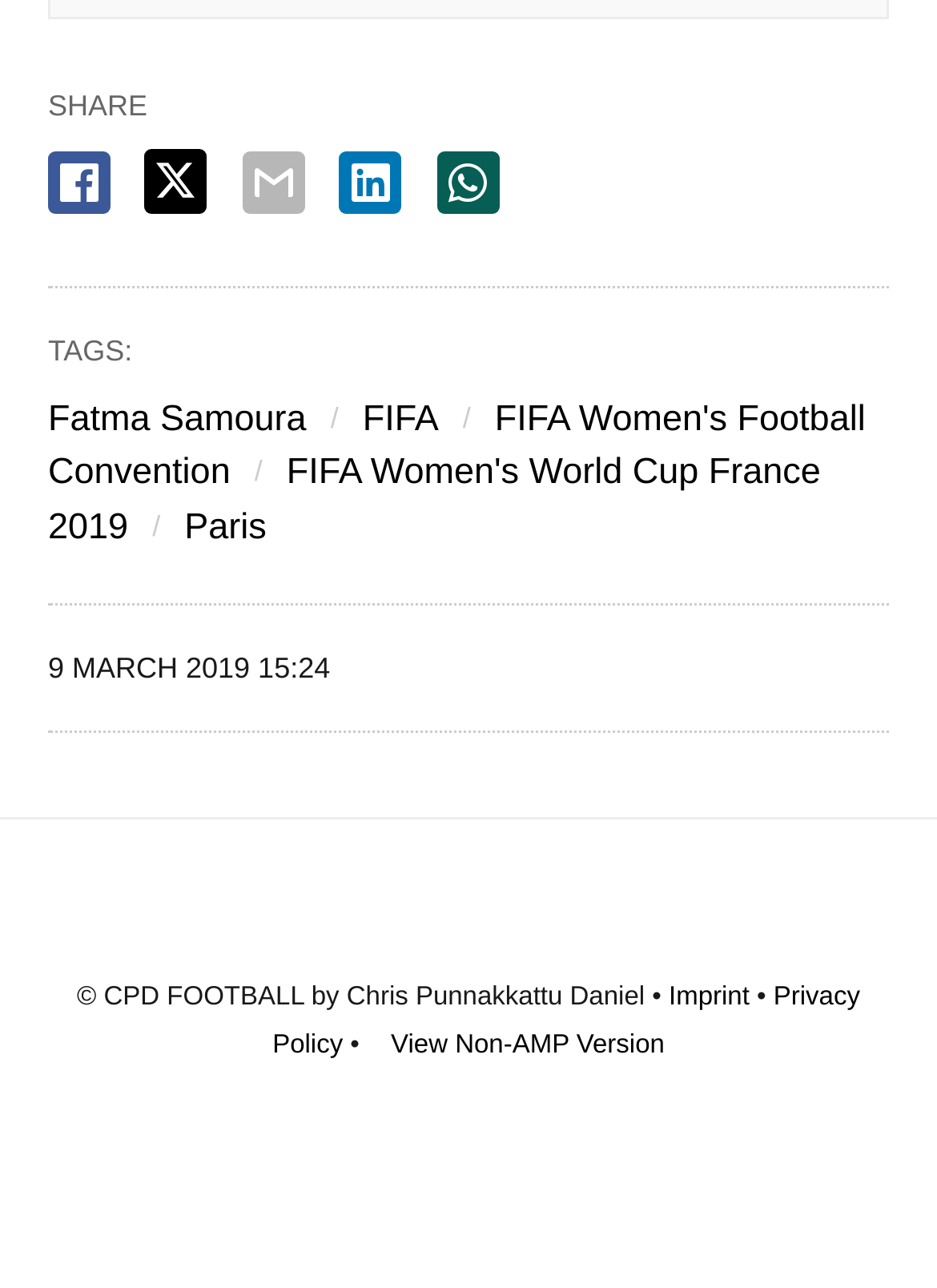Determine the bounding box coordinates for the clickable element required to fulfill the instruction: "View tags". Provide the coordinates as four float numbers between 0 and 1, i.e., [left, top, right, bottom].

[0.051, 0.259, 0.141, 0.285]